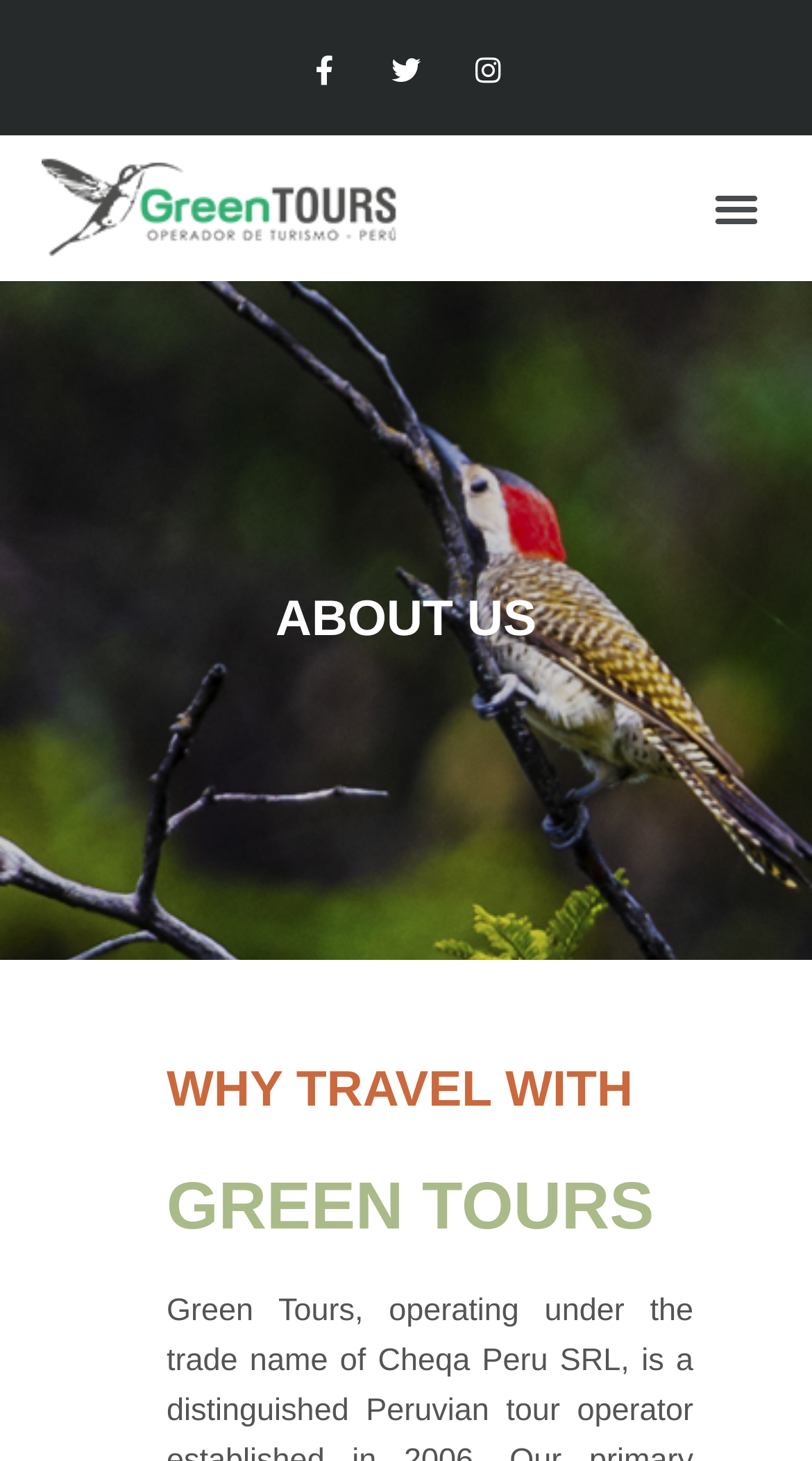Find and provide the bounding box coordinates for the UI element described with: "Facebook-f".

[0.349, 0.021, 0.45, 0.077]